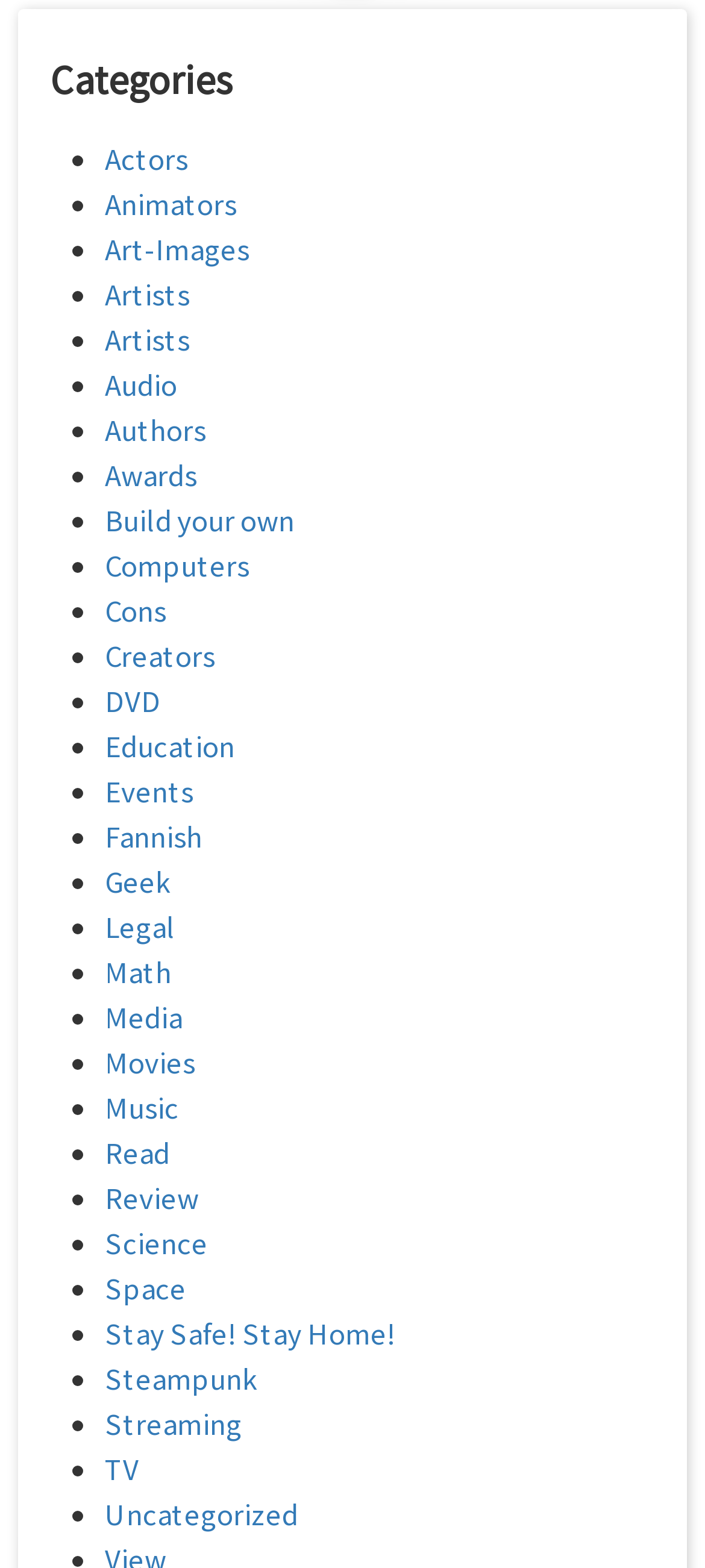Given the element description: "Build your own", predict the bounding box coordinates of the UI element it refers to, using four float numbers between 0 and 1, i.e., [left, top, right, bottom].

[0.149, 0.319, 0.418, 0.344]